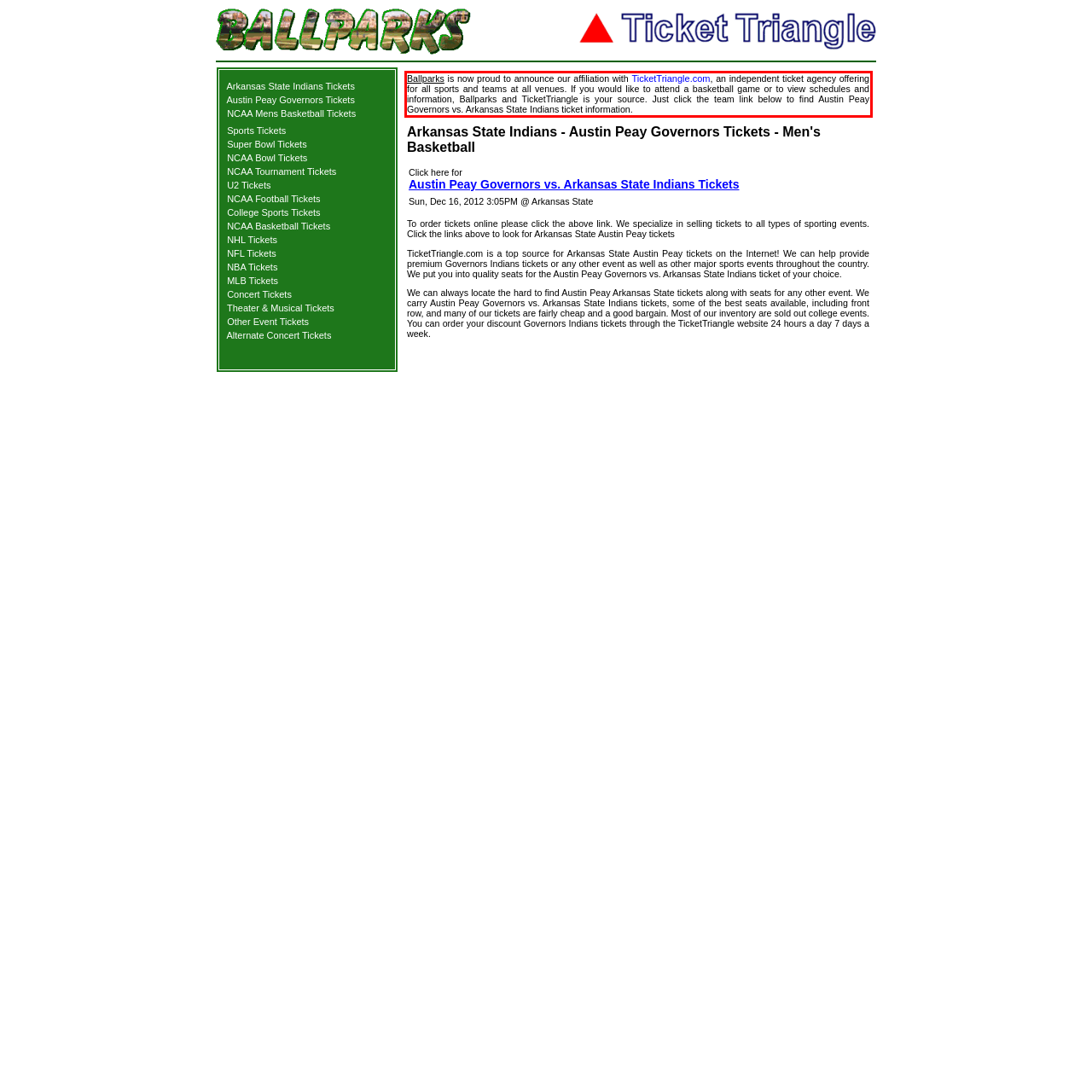Using the provided webpage screenshot, identify and read the text within the red rectangle bounding box.

Ballparks is now proud to announce our affiliation with TicketTriangle.com, an independent ticket agency offering for all sports and teams at all venues. If you would like to attend a basketball game or to view schedules and information, Ballparks and TicketTriangle is your source. Just click the team link below to find Austin Peay Governors vs. Arkansas State Indians ticket information.